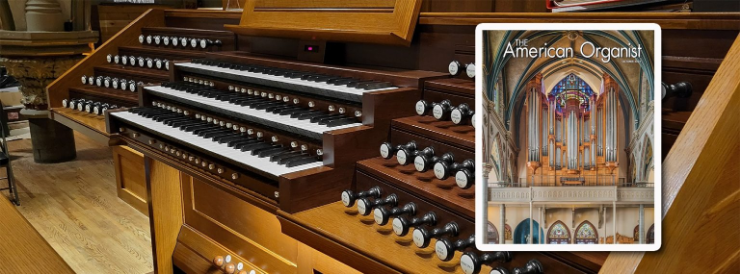What is the name of the magazine visible in the image?
Based on the visual content, answer with a single word or a brief phrase.

The American Organist